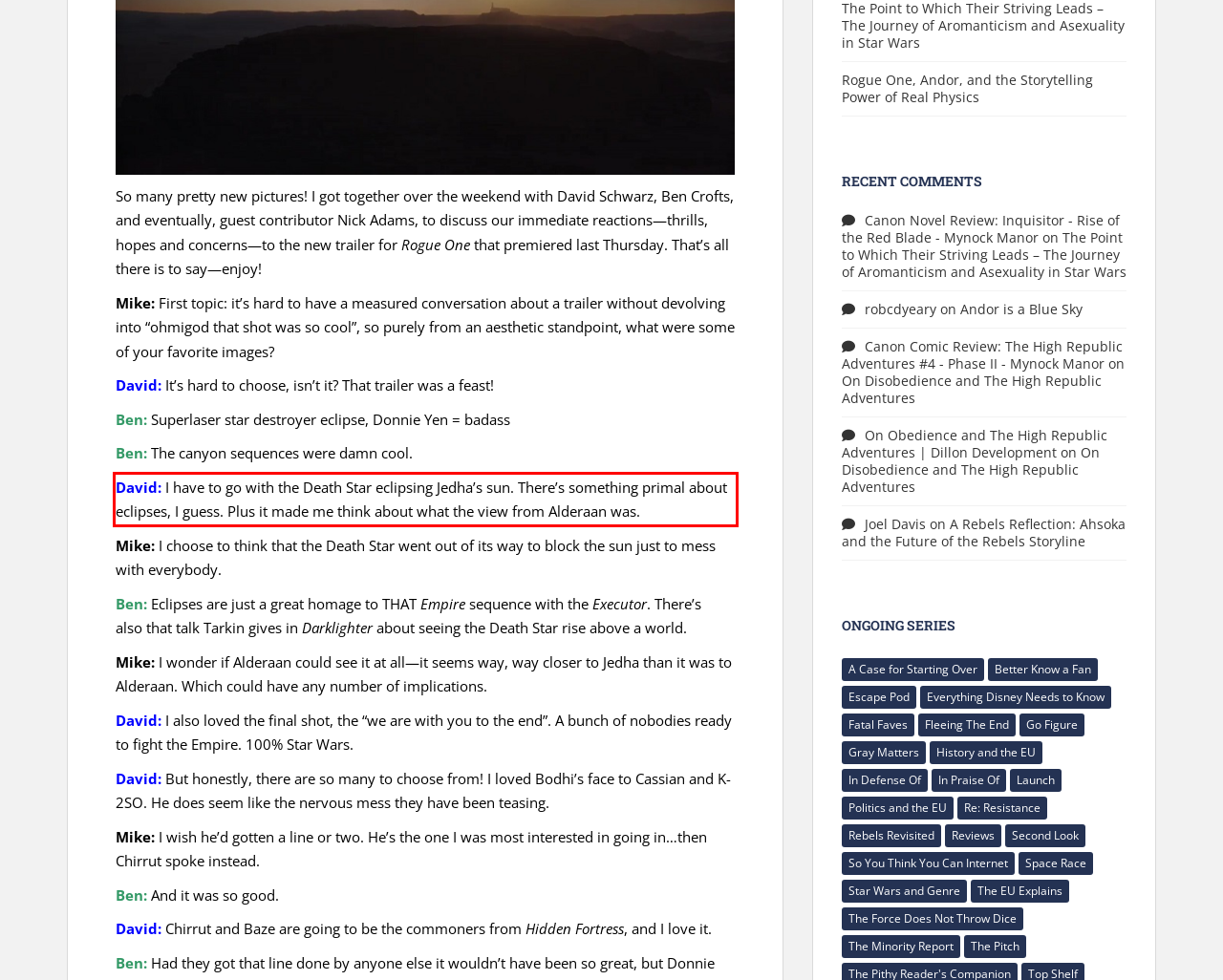You are given a screenshot showing a webpage with a red bounding box. Perform OCR to capture the text within the red bounding box.

David: I have to go with the Death Star eclipsing Jedha’s sun. There’s something primal about eclipses, I guess. Plus it made me think about what the view from Alderaan was.